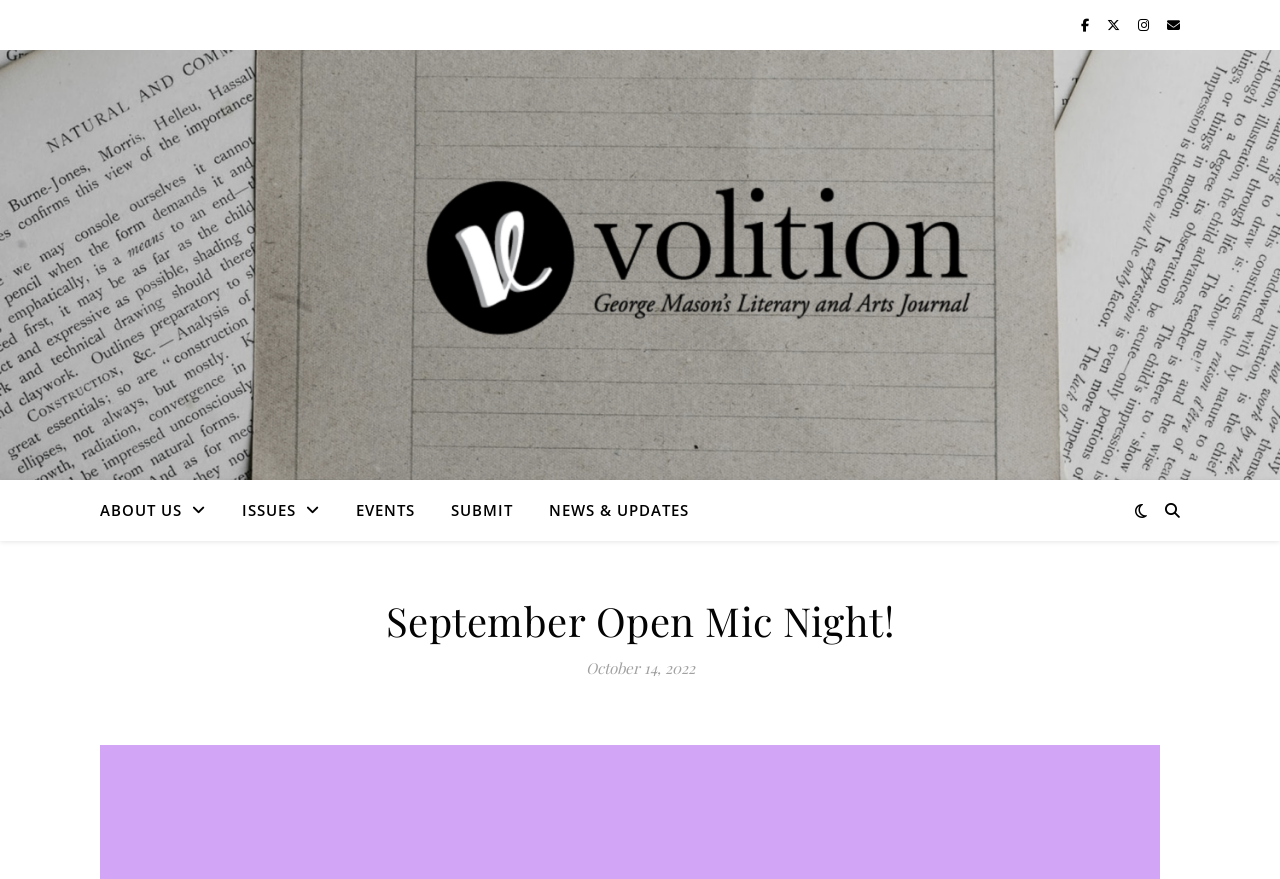Please answer the following question using a single word or phrase: 
How many links are in the top-right corner?

4